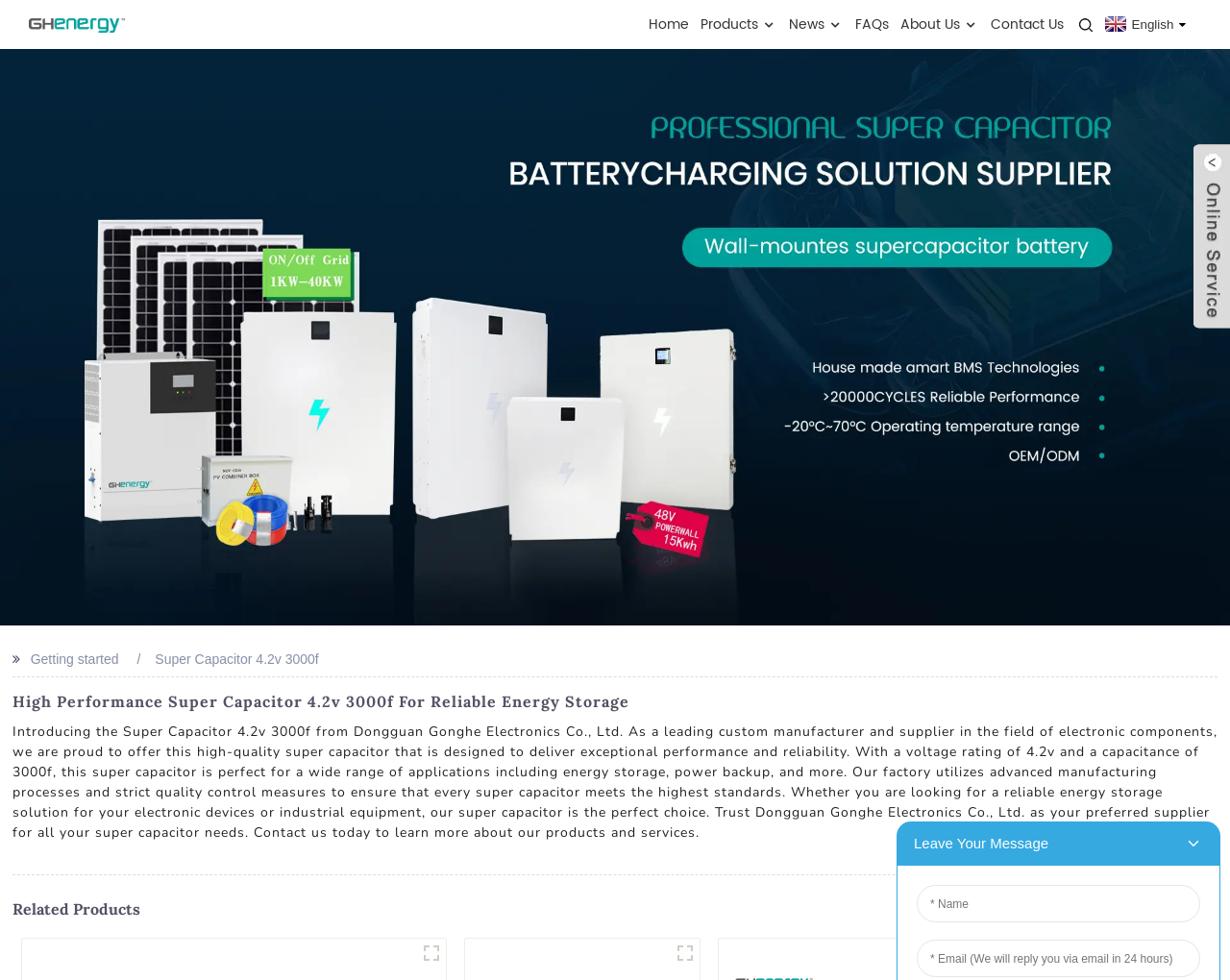Point out the bounding box coordinates of the section to click in order to follow this instruction: "Click the logo".

[0.023, 0.017, 0.101, 0.032]